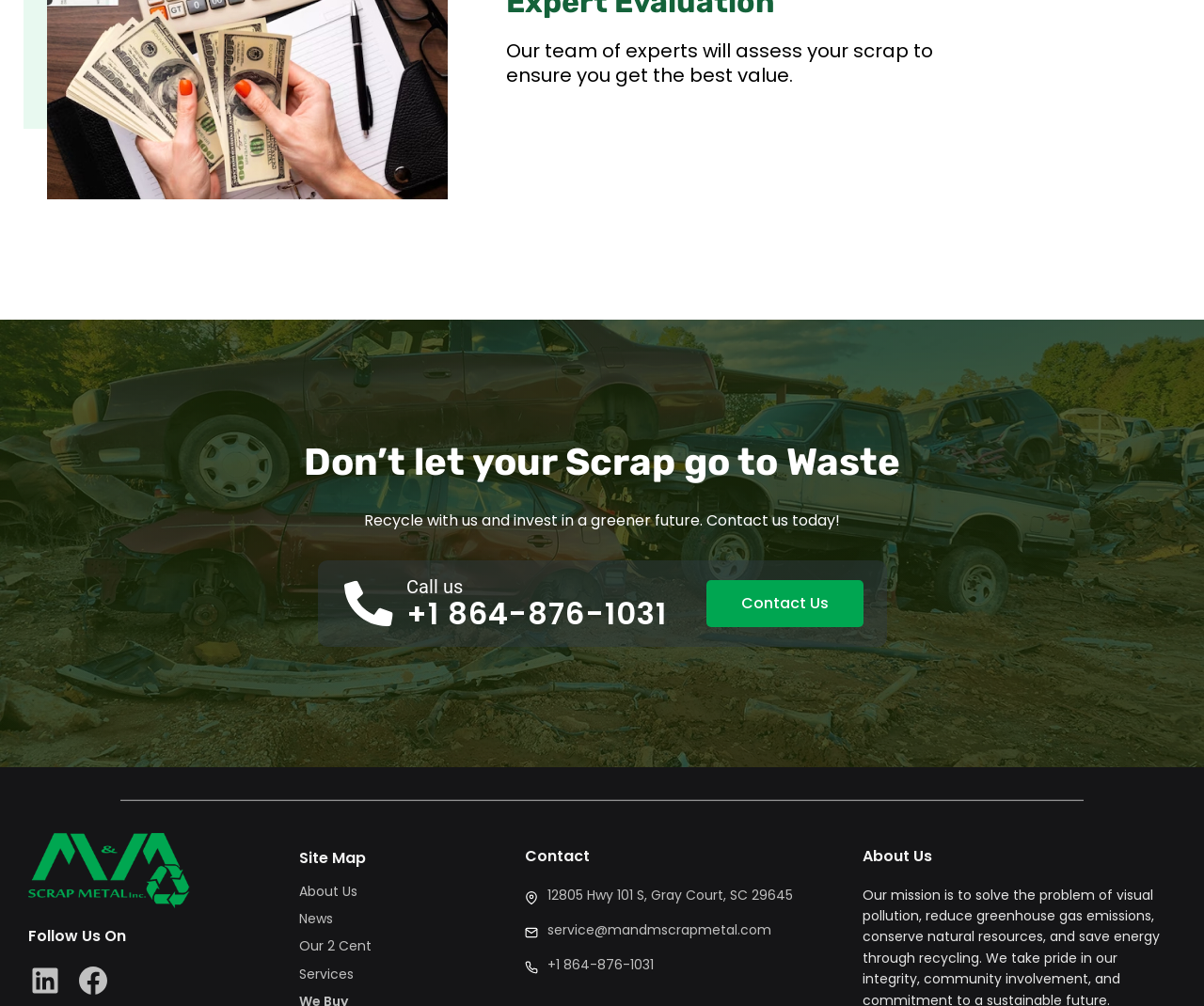What is the purpose of the website?
Please answer the question as detailed as possible based on the image.

I inferred the purpose of the website by reading the static text elements, such as 'Our team of experts will assess your scrap to ensure you get the best value' and 'Recycle with us and invest in a greener future. Contact us today!', which suggest that the website is related to scrap metal recycling.